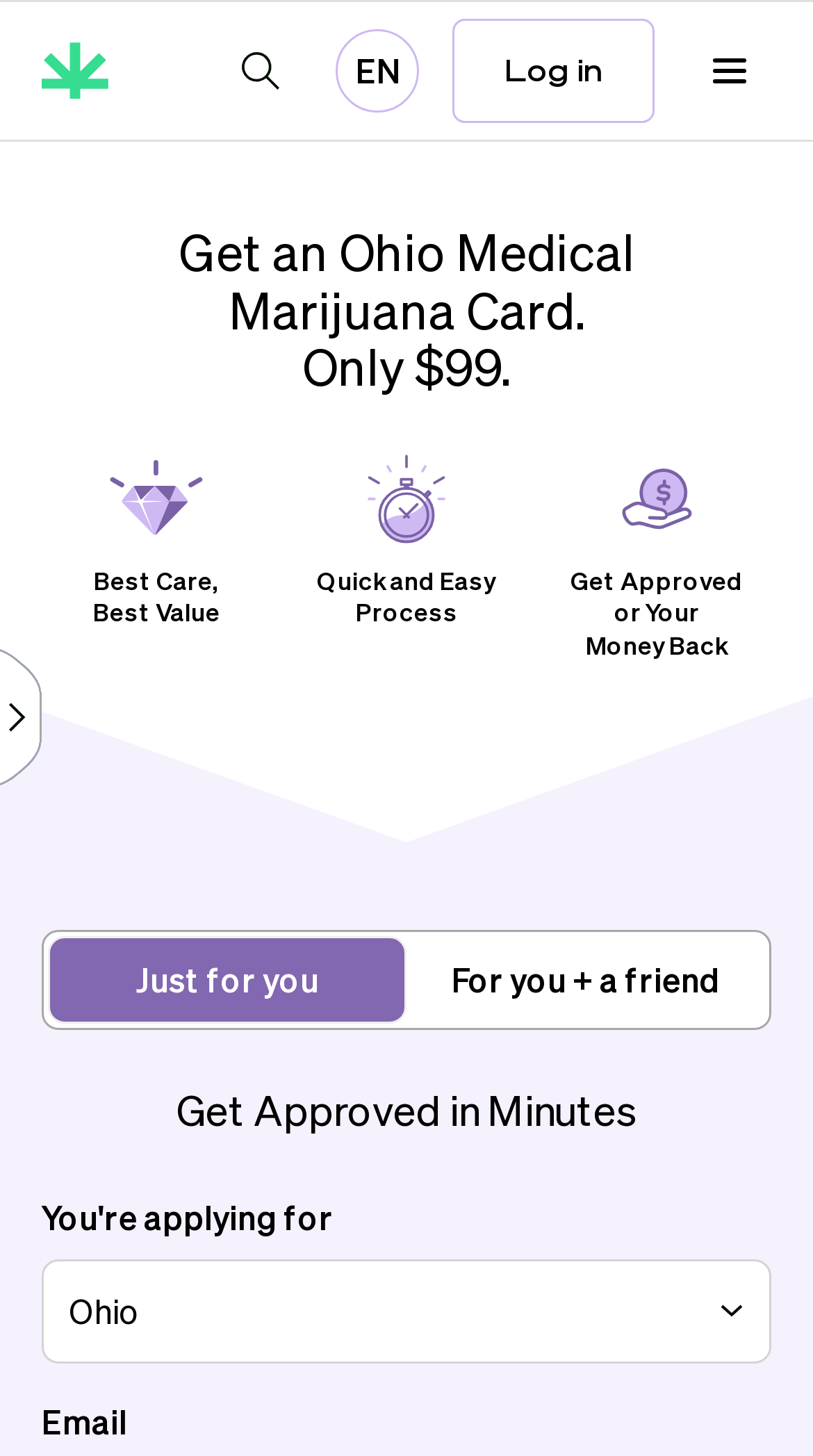Given the following UI element description: "en", find the bounding box coordinates in the webpage screenshot.

[0.413, 0.02, 0.515, 0.077]